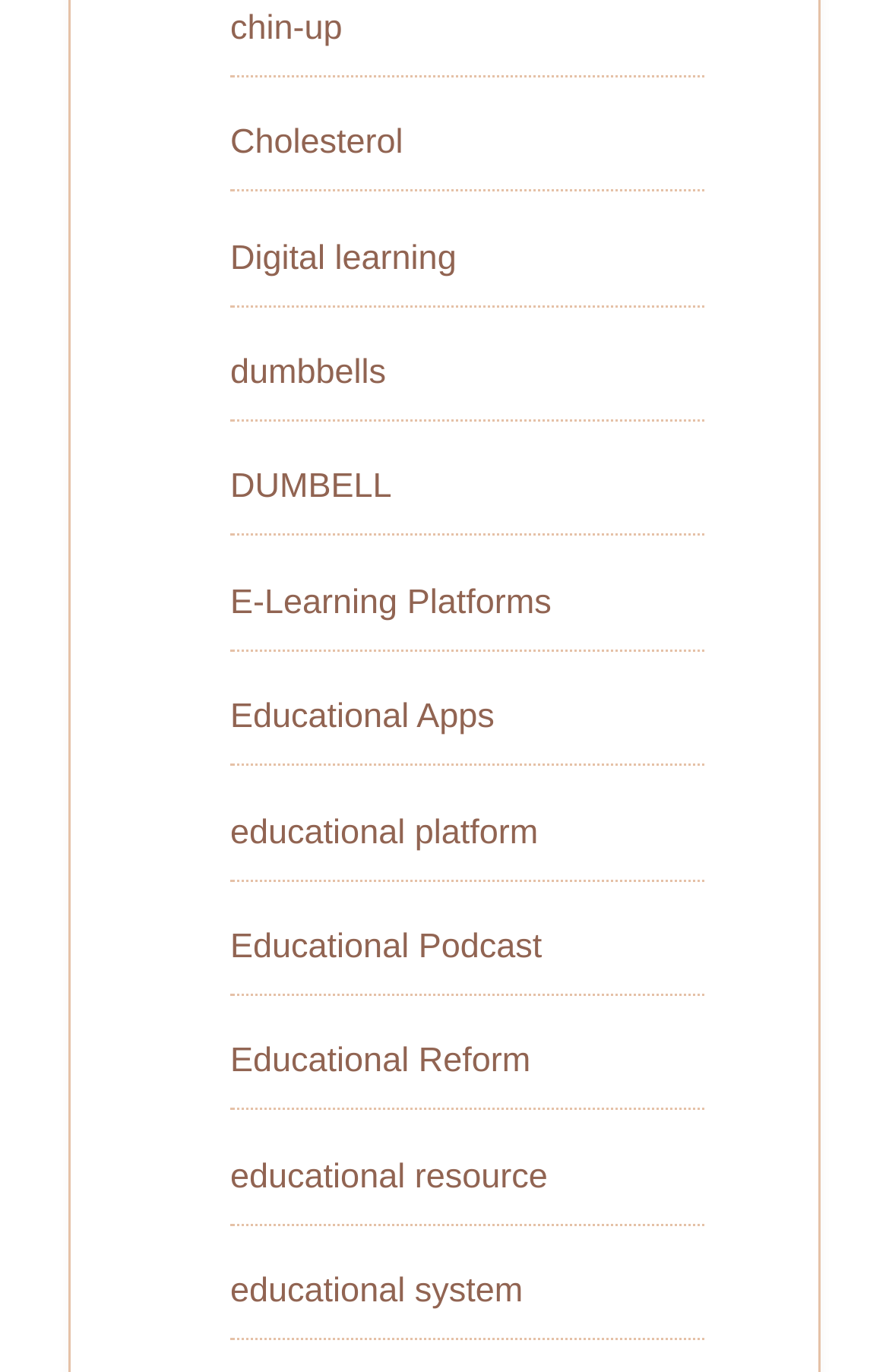Answer the question using only a single word or phrase: 
What is the topic of the third link?

Digital learning